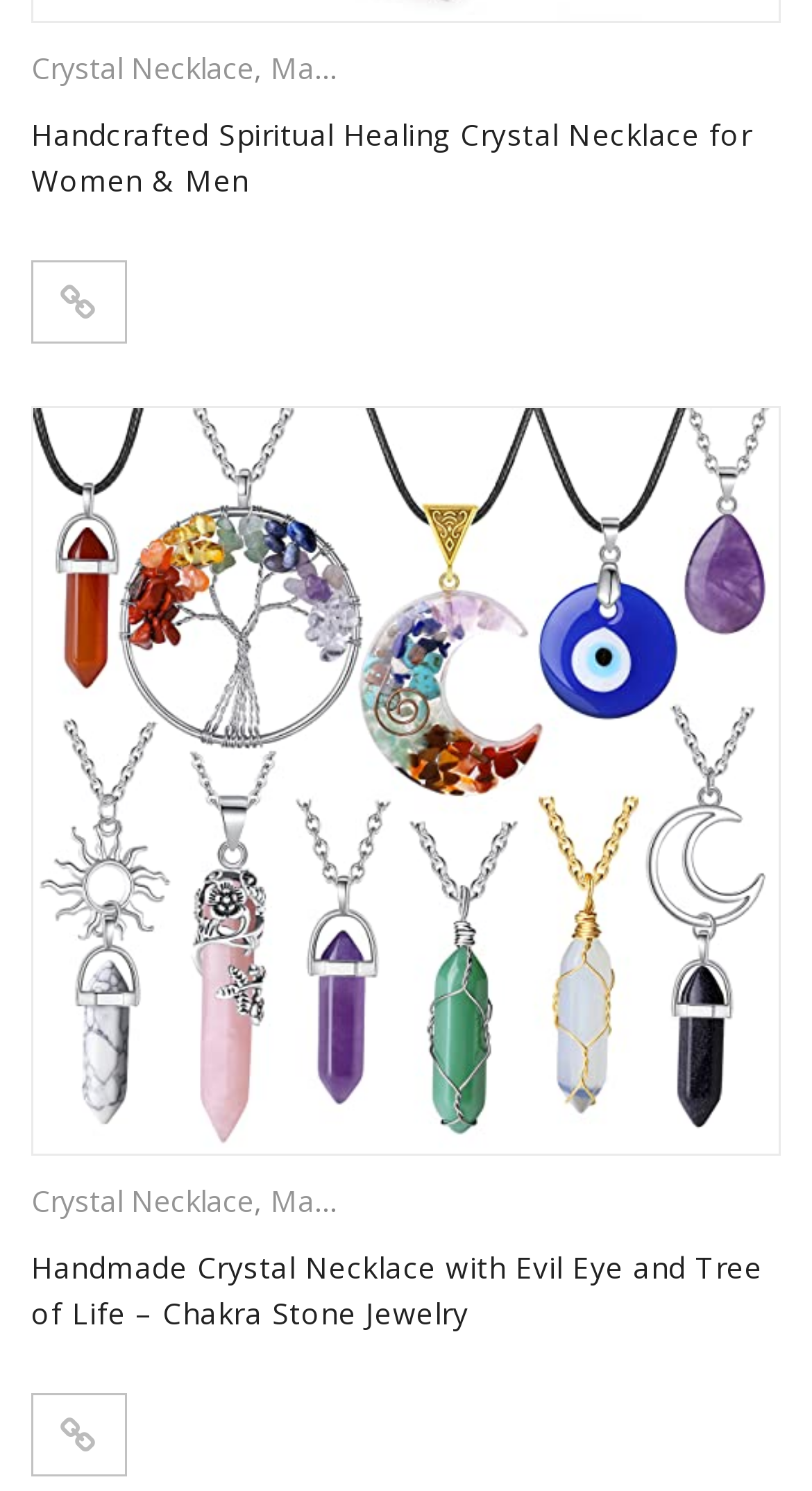Identify the bounding box coordinates of the clickable region to carry out the given instruction: "Click on the 'Crystal Necklace' link".

[0.038, 0.032, 0.313, 0.058]